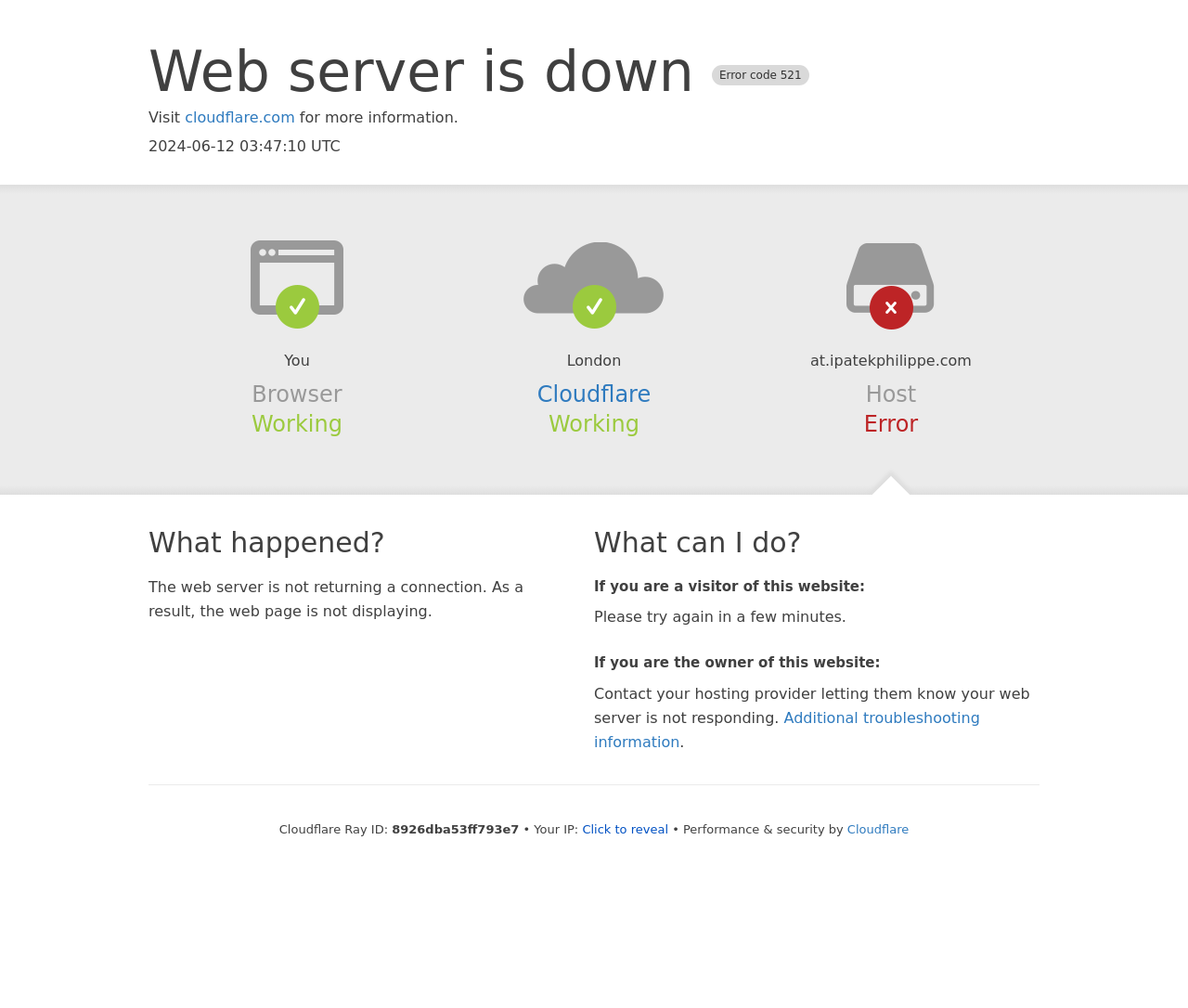Extract the primary header of the webpage and generate its text.

Web server is down Error code 521